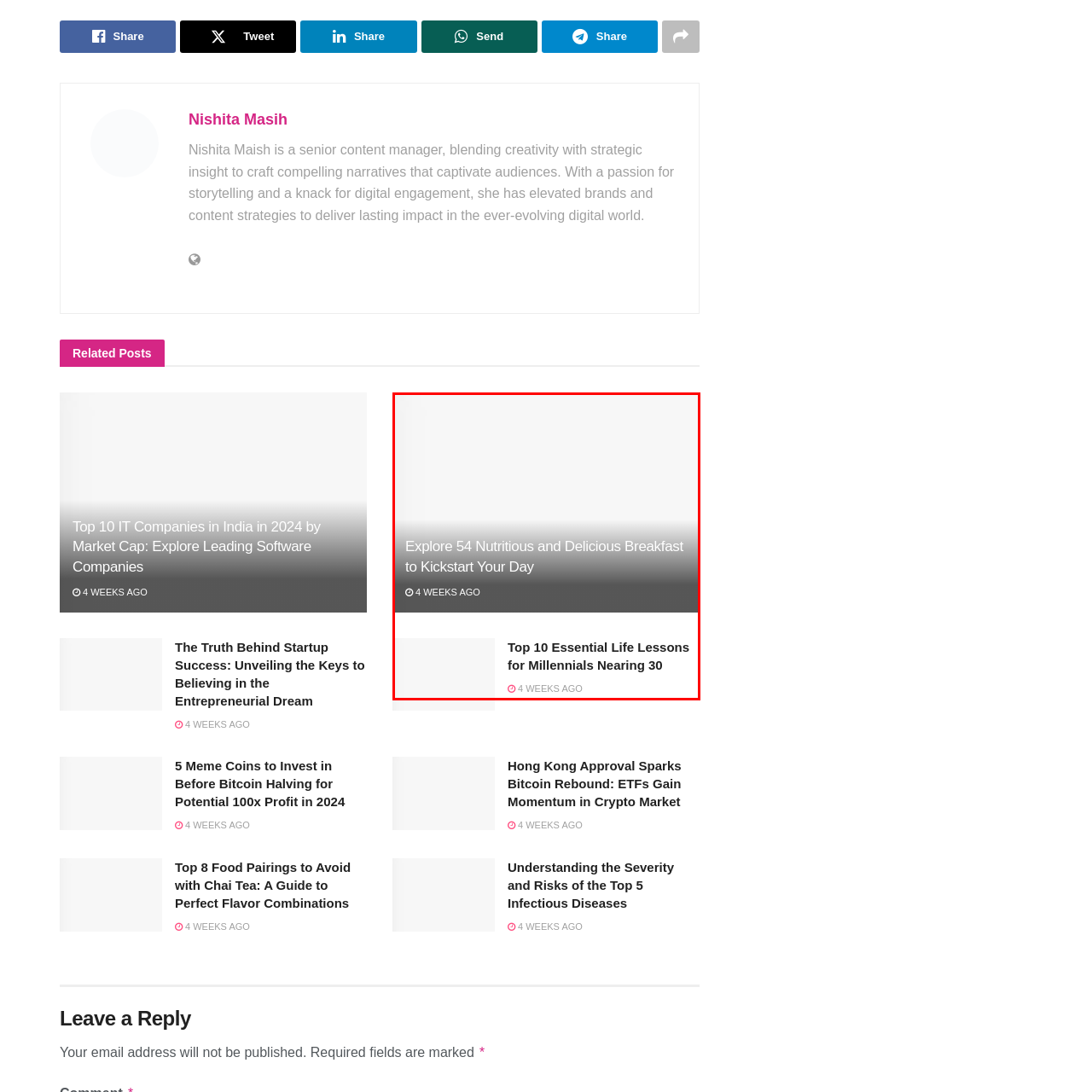What is the focus of the breakfast options?
Look at the image surrounded by the red border and respond with a one-word or short-phrase answer based on your observation.

Nutrition and flavor